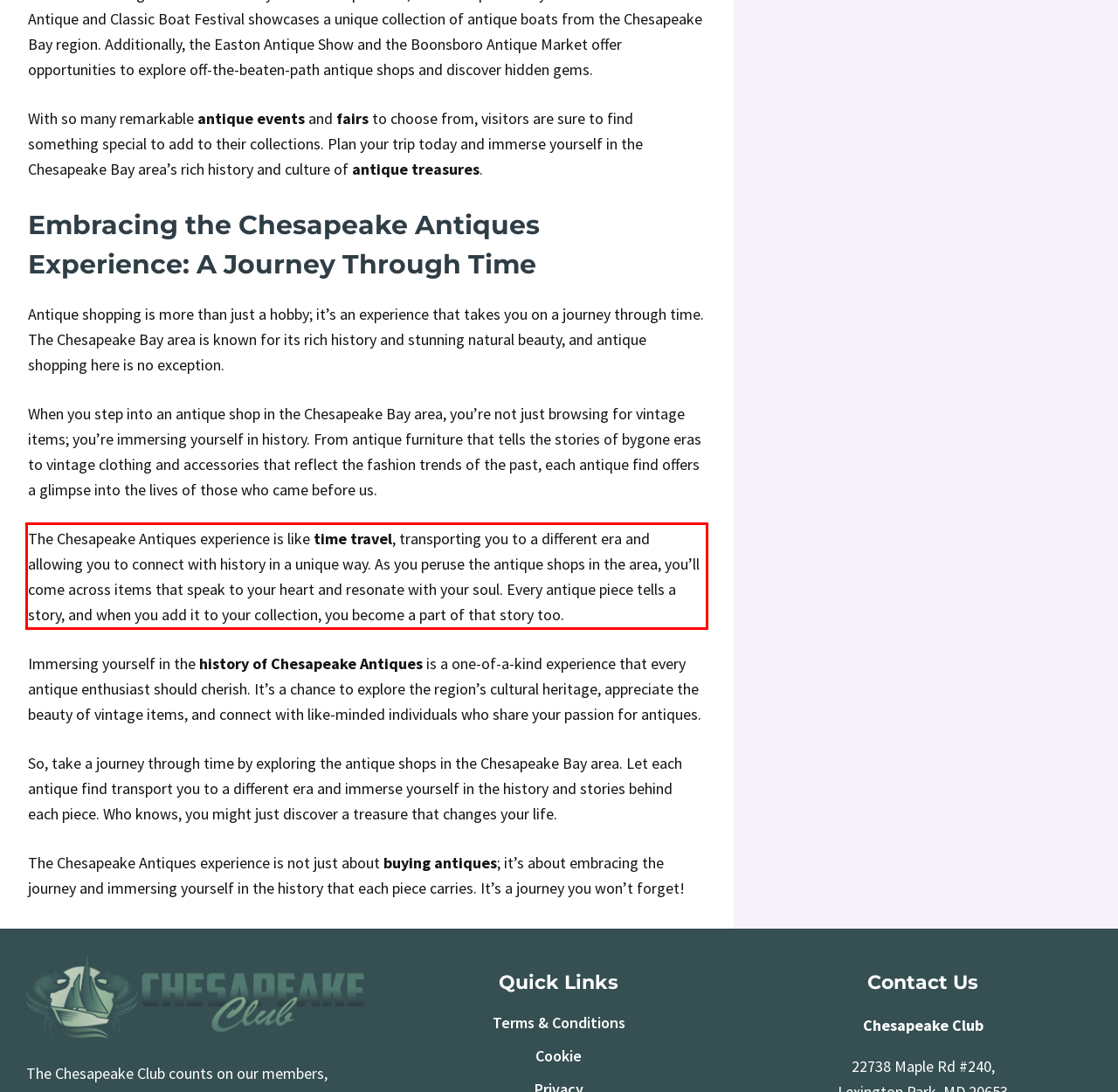Given a webpage screenshot with a red bounding box, perform OCR to read and deliver the text enclosed by the red bounding box.

The Chesapeake Antiques experience is like time travel, transporting you to a different era and allowing you to connect with history in a unique way. As you peruse the antique shops in the area, you’ll come across items that speak to your heart and resonate with your soul. Every antique piece tells a story, and when you add it to your collection, you become a part of that story too.